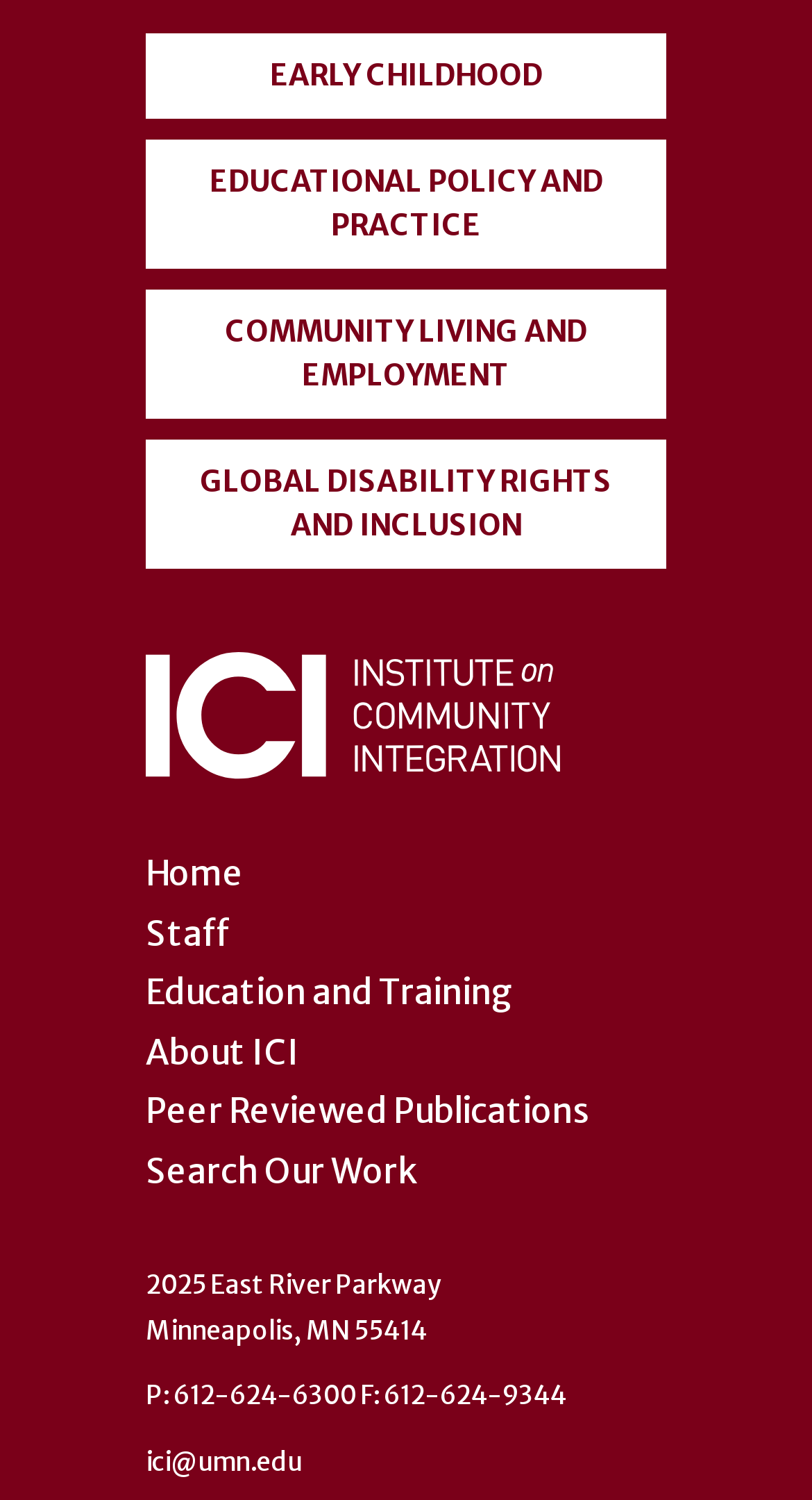What is the name of the institute?
Please answer using one word or phrase, based on the screenshot.

Institute on Community Integration